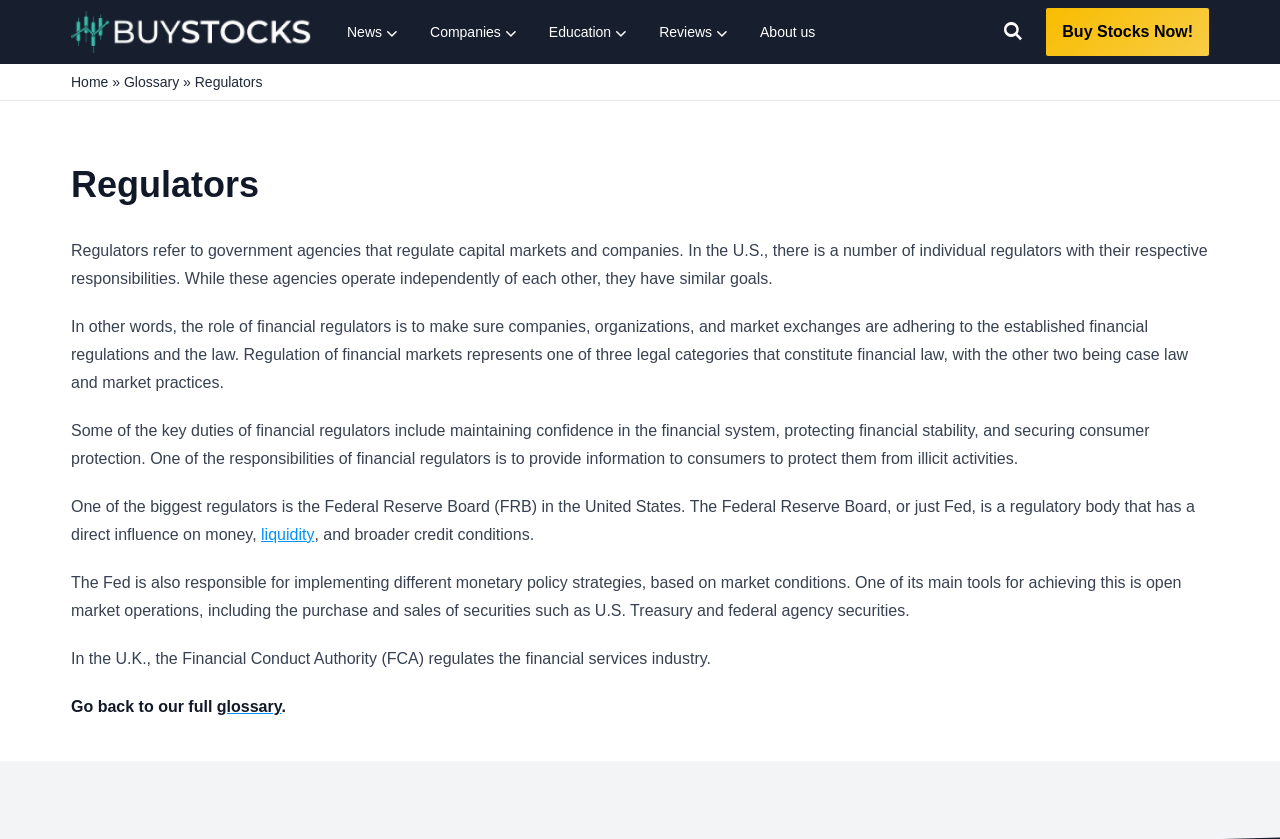Give a detailed account of the webpage's layout and content.

The webpage is about Regulators, specifically their role in the financial industry. At the top, there is a navigation bar with links to "Buy Stocks", "News", "Companies", "Education", "Reviews", and "About us". On the right side of the navigation bar, there is a prominent call-to-action button "Buy Stocks Now!".

Below the navigation bar, there is a secondary navigation menu with links to "Home", "Glossary", and a separator symbol "»". The main content of the page is divided into sections, with a heading "Regulators" at the top.

The first section explains what Regulators are, stating that they are government agencies that regulate capital markets and companies. The text describes their role in ensuring companies adhere to financial regulations and laws.

The next sections provide more information about the duties of financial regulators, including maintaining confidence in the financial system, protecting financial stability, and securing consumer protection. The text also mentions the Federal Reserve Board (FRB) as one of the biggest regulators in the United States, and explains its role in influencing money and credit conditions.

Further down, there is a link to "liquidity" and more text explaining the Fed's responsibilities, including implementing monetary policy strategies and using open market operations. The page also mentions the Financial Conduct Authority (FCA) as the regulator of the financial services industry in the U.K.

At the bottom of the page, there is a link to go back to the full glossary. Throughout the page, there are no images except for the "Buy Stocks" logo at the top.